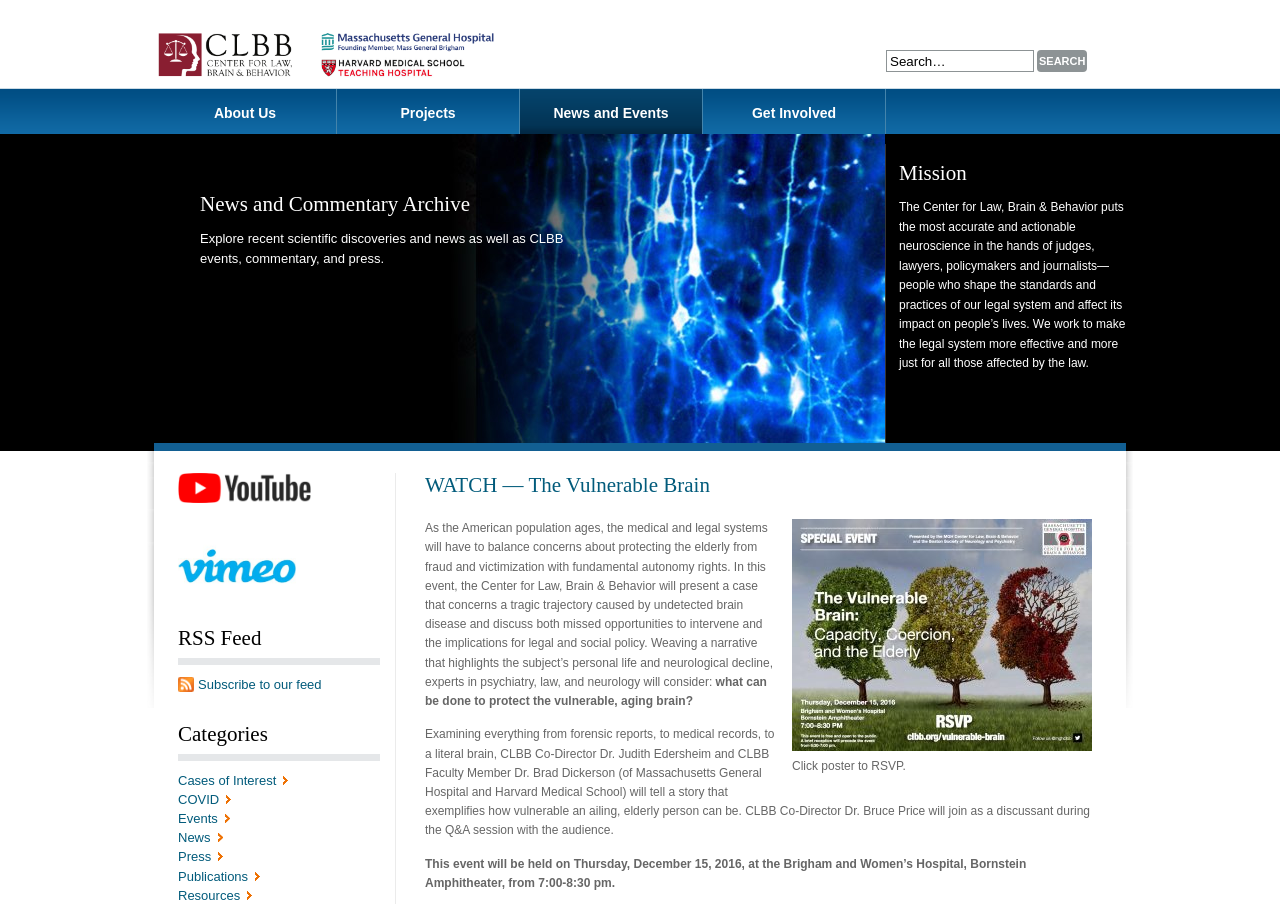Respond concisely with one word or phrase to the following query:
What is the name of the center?

Center for Law, Brain & Behavior